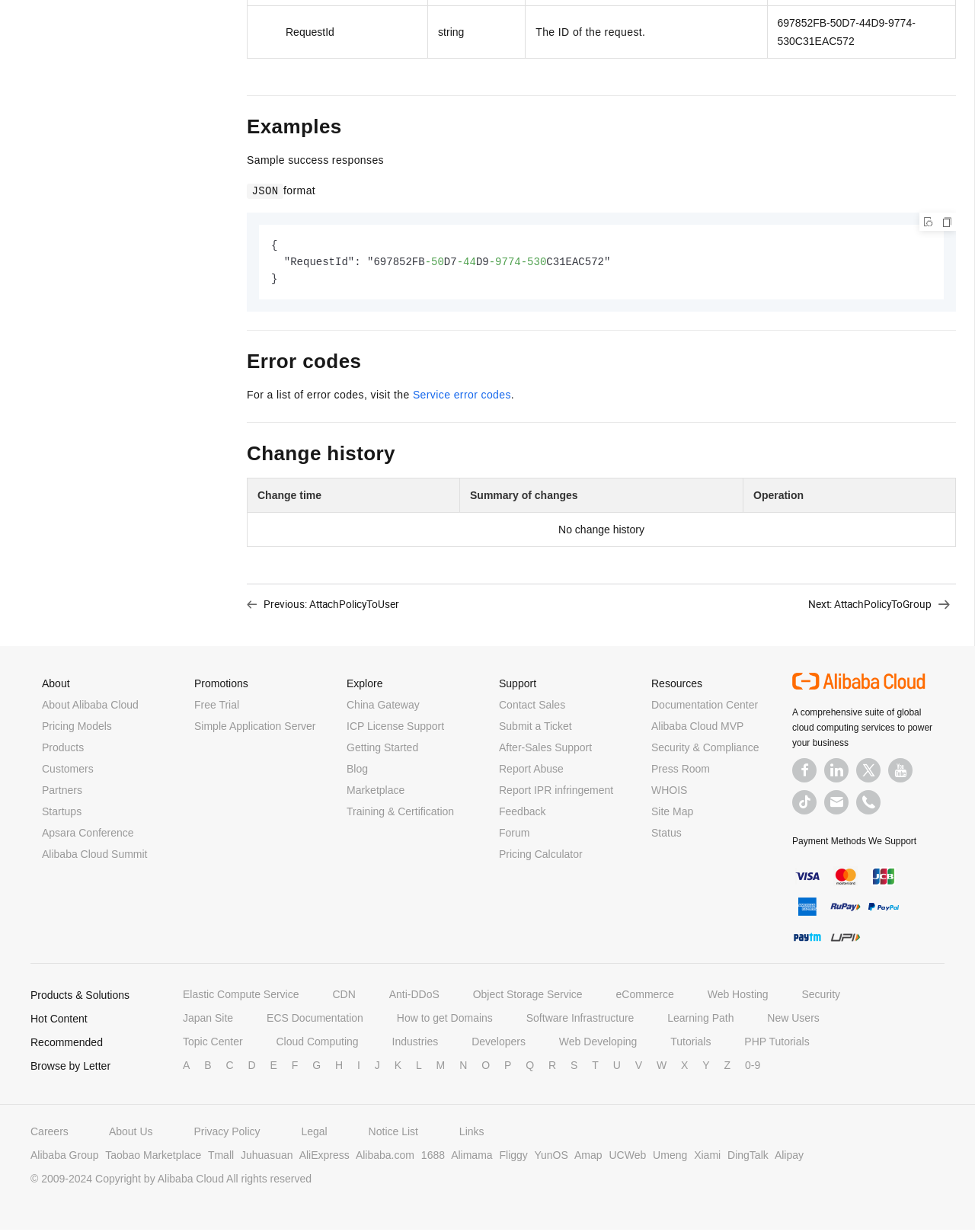Kindly determine the bounding box coordinates of the area that needs to be clicked to fulfill this instruction: "Change the code theme".

[0.943, 0.173, 0.962, 0.188]